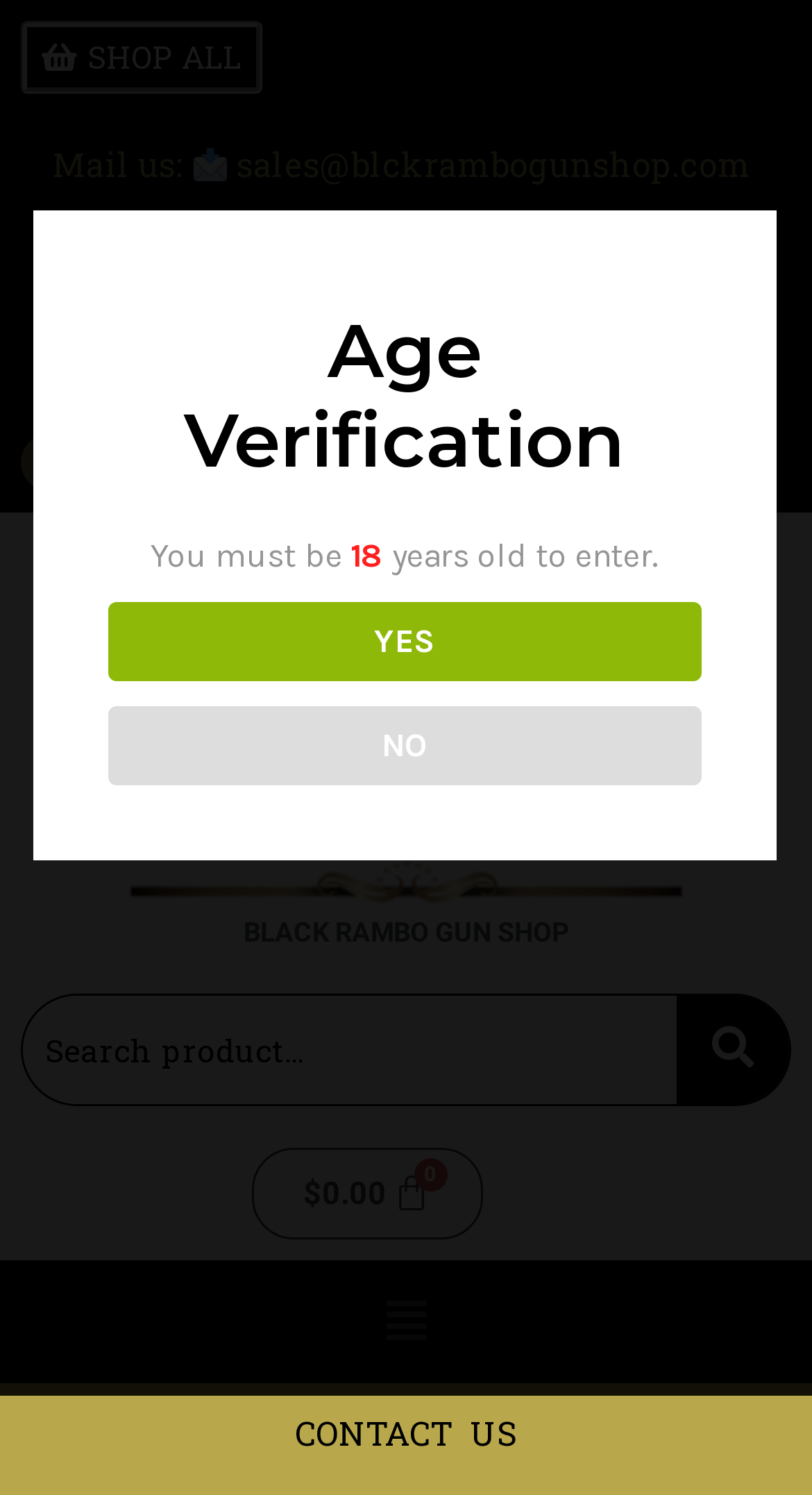Locate the bounding box coordinates of the clickable area to execute the instruction: "View antivirus scan results". Provide the coordinates as four float numbers between 0 and 1, represented as [left, top, right, bottom].

None